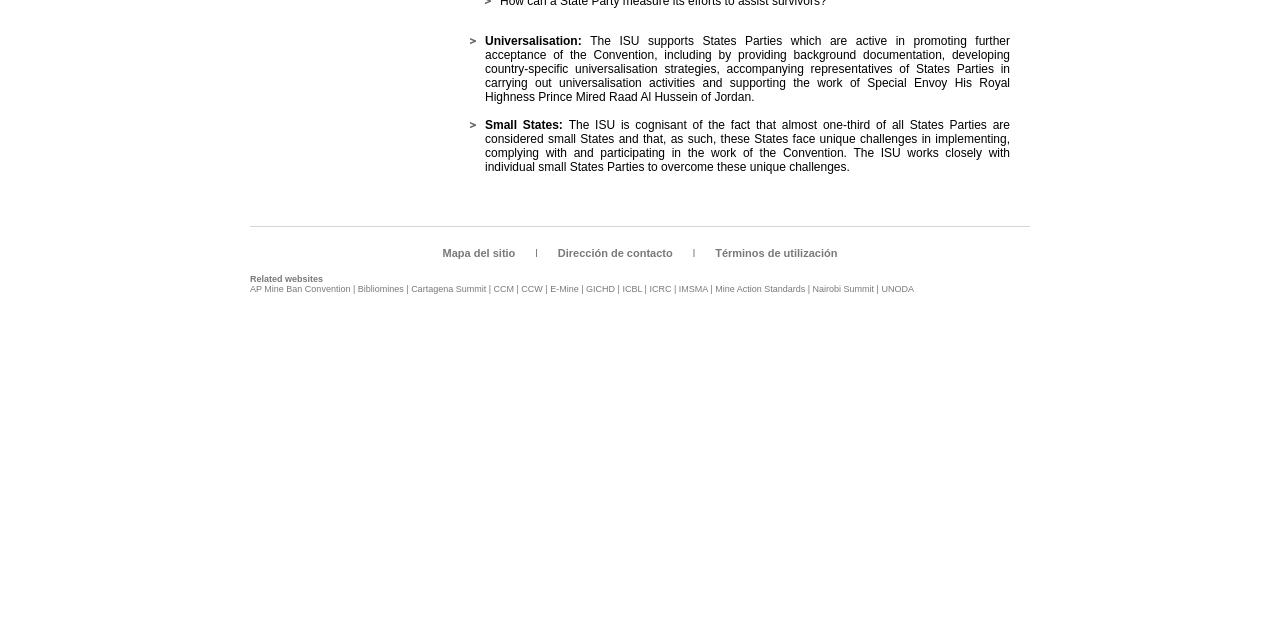Given the element description Bibliomines, specify the bounding box coordinates of the corresponding UI element in the format (top-left x, top-left y, bottom-right x, bottom-right y). All values must be between 0 and 1.

[0.279, 0.444, 0.315, 0.459]